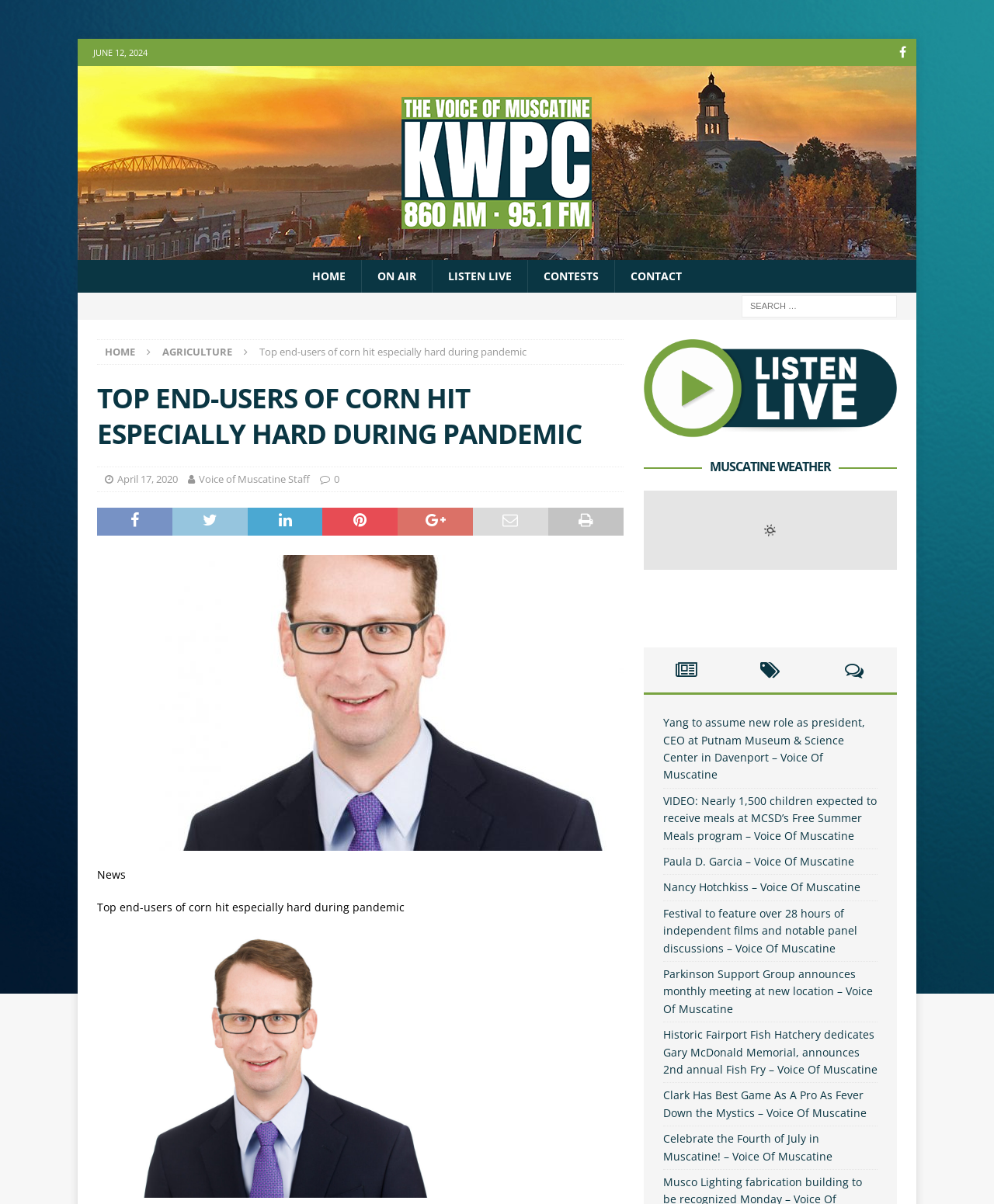Please identify the bounding box coordinates of the element that needs to be clicked to execute the following command: "Read about AGRICULTURE". Provide the bounding box using four float numbers between 0 and 1, formatted as [left, top, right, bottom].

[0.163, 0.287, 0.234, 0.298]